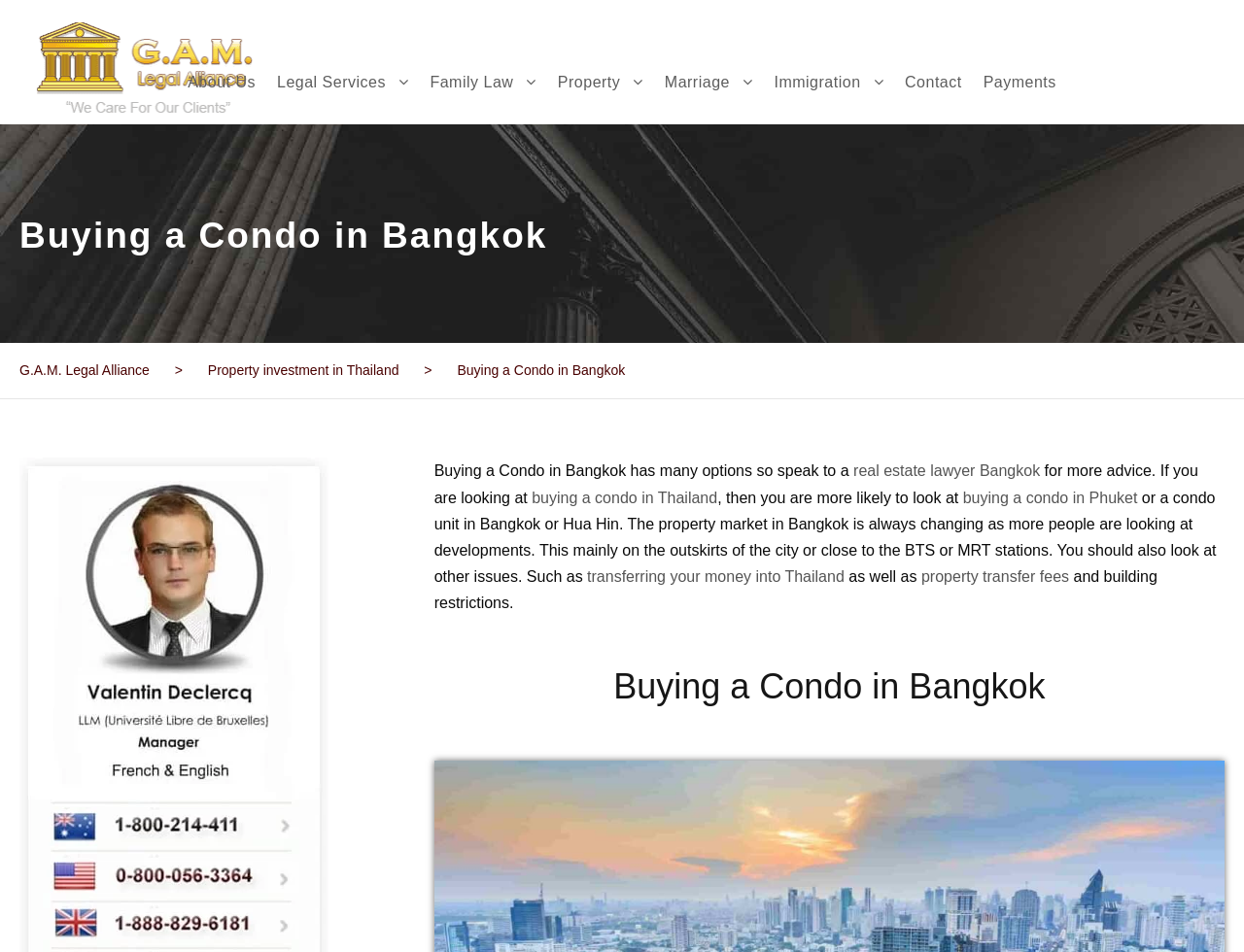Locate the bounding box coordinates of the clickable region necessary to complete the following instruction: "Click the 'buying a condo in Thailand' link". Provide the coordinates in the format of four float numbers between 0 and 1, i.e., [left, top, right, bottom].

[0.427, 0.514, 0.577, 0.531]